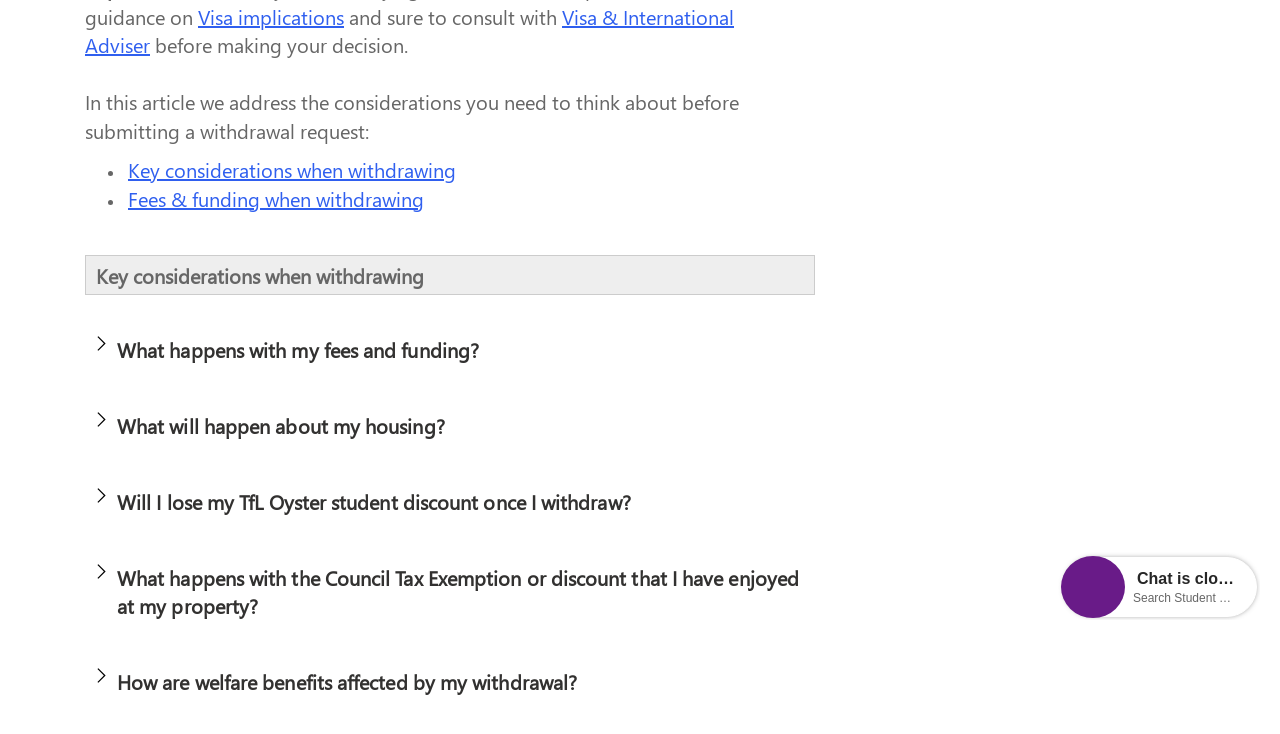Bounding box coordinates are specified in the format (top-left x, top-left y, bottom-right x, bottom-right y). All values are floating point numbers bounded between 0 and 1. Please provide the bounding box coordinate of the region this sentence describes: Geography

None